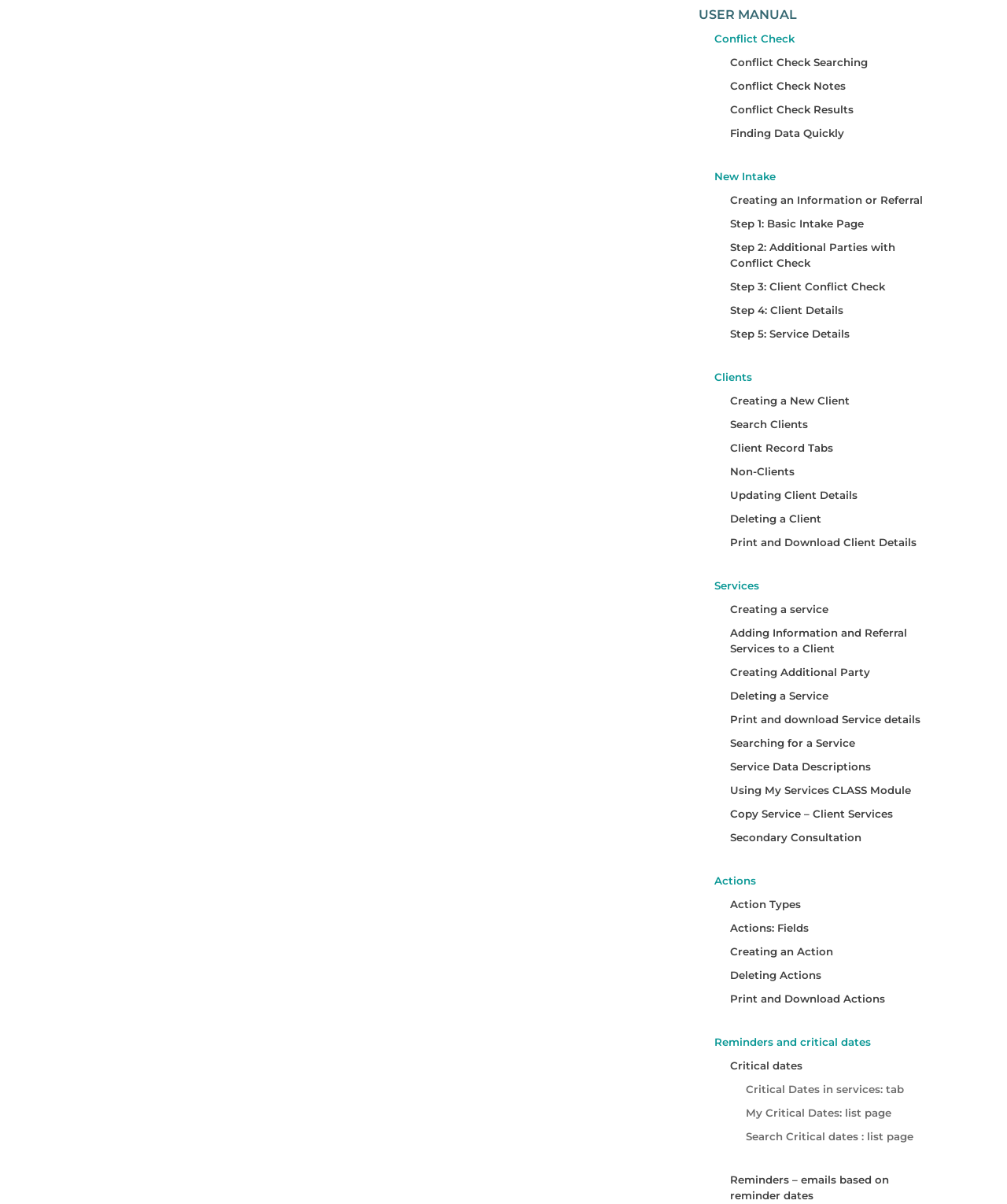Locate the bounding box of the UI element defined by this description: "Step 4: Client Details". The coordinates should be given as four float numbers between 0 and 1, formatted as [left, top, right, bottom].

[0.725, 0.252, 0.838, 0.263]